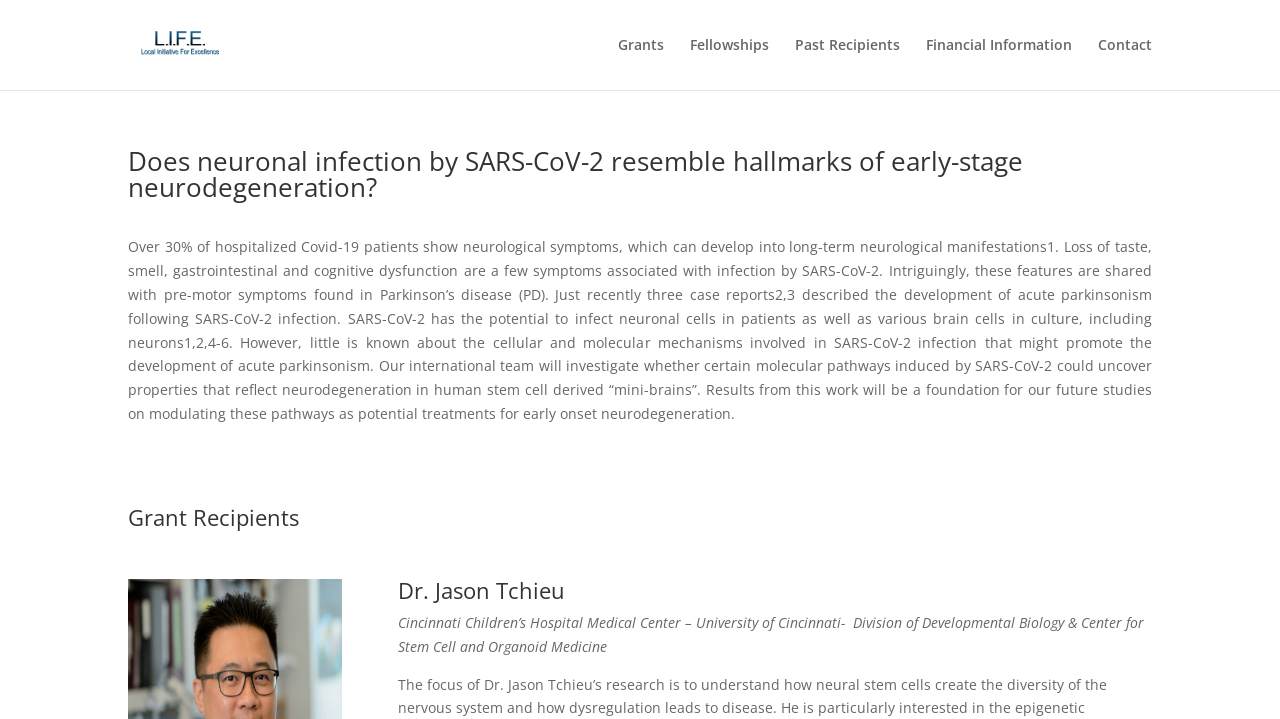Analyze the image and deliver a detailed answer to the question: What is the topic of the webpage?

Based on the webpage content, it appears to be discussing the potential connection between SARS-CoV-2 infection and early-stage neurodegeneration, specifically in relation to Parkinson's disease.